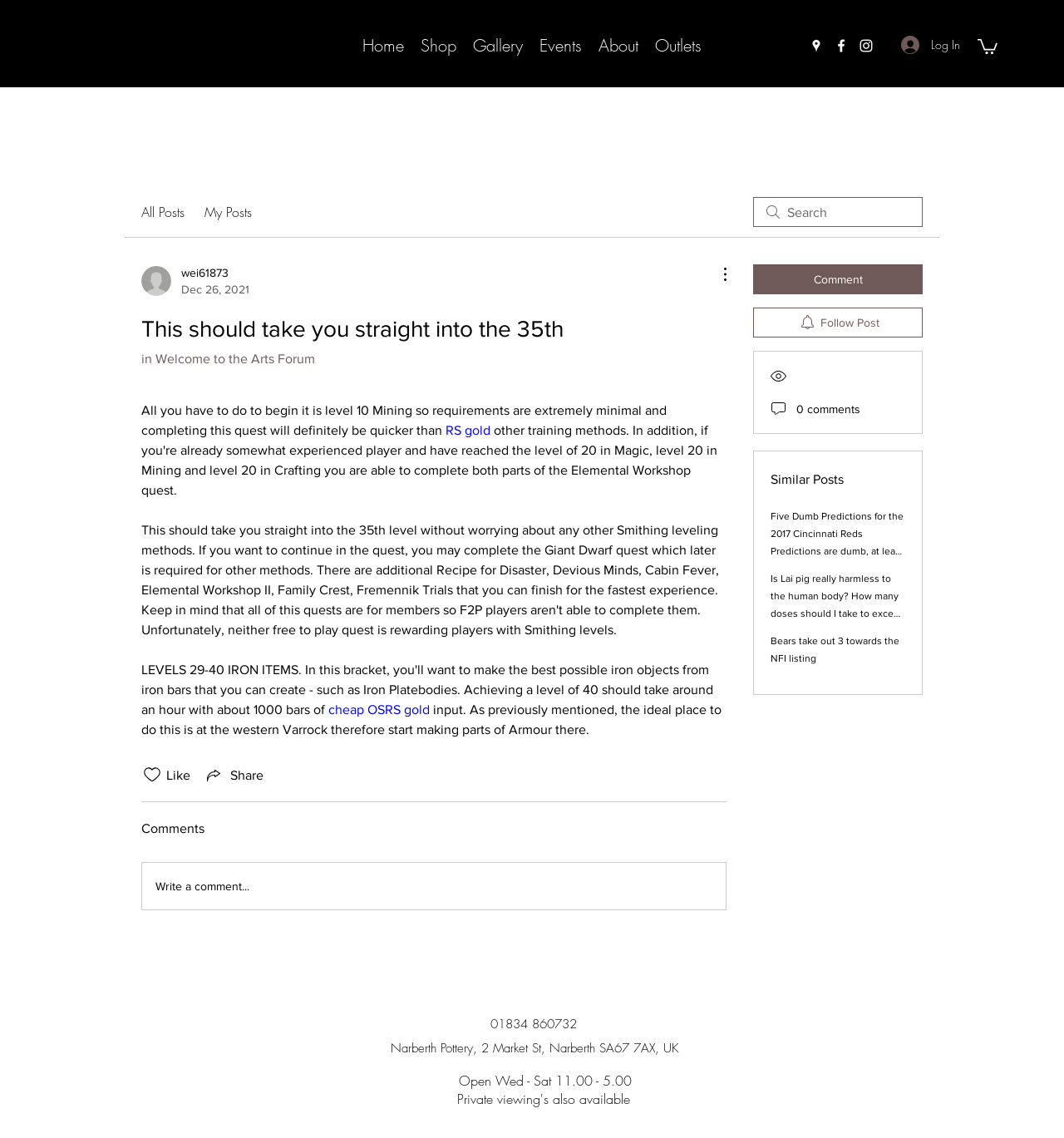What are the operating hours of the pottery? Observe the screenshot and provide a one-word or short phrase answer.

Wed - Sat 11.00 - 5.00